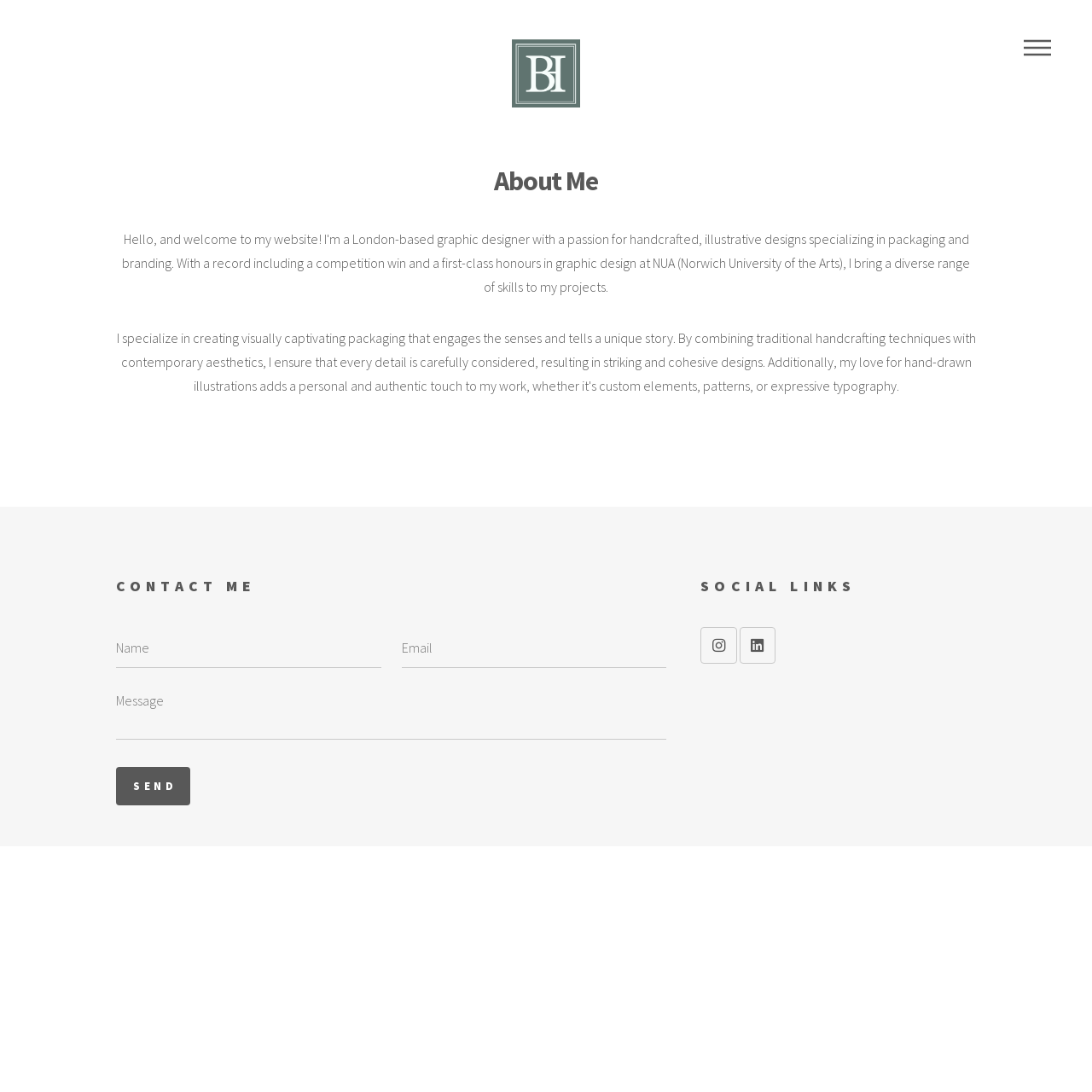Locate the bounding box coordinates of the element you need to click to accomplish the task described by this instruction: "click the MENU link".

[0.925, 0.025, 0.975, 0.062]